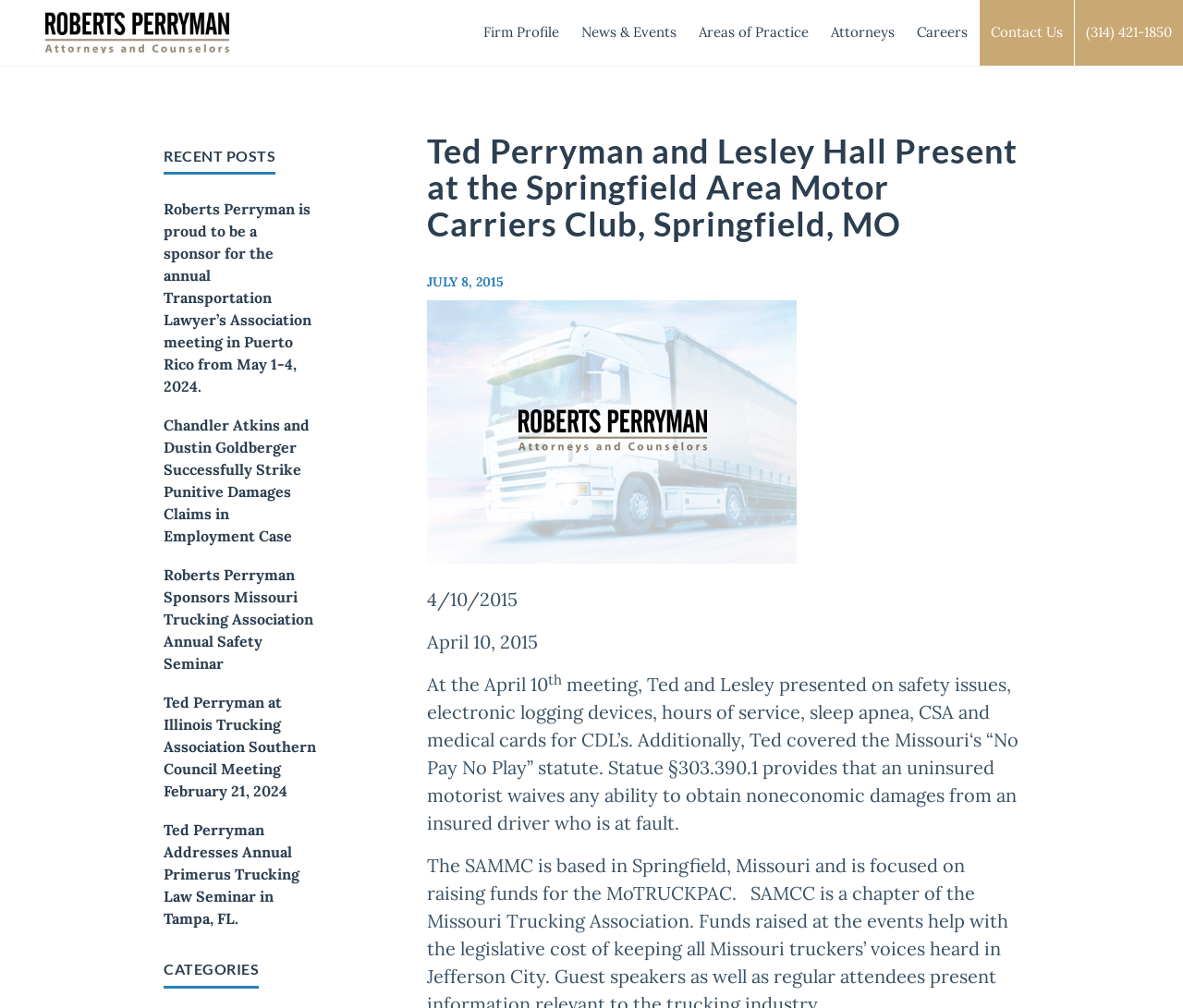What is the date of Ted and Lesley's presentation?
From the screenshot, provide a brief answer in one word or phrase.

April 10, 2015